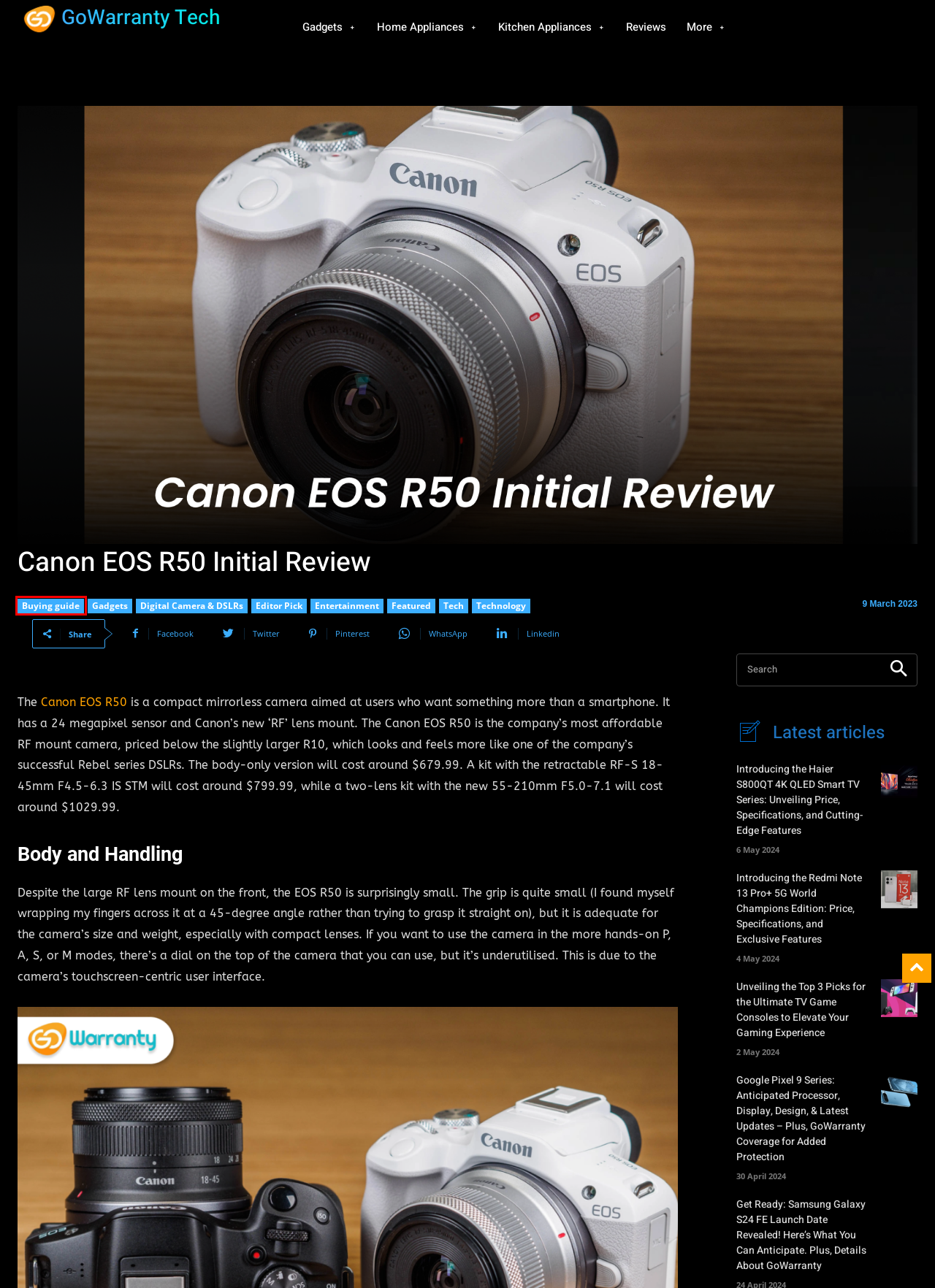Take a look at the provided webpage screenshot featuring a red bounding box around an element. Select the most appropriate webpage description for the page that loads after clicking on the element inside the red bounding box. Here are the candidates:
A. Gadgets Archives - GoWarranty Tech
B. Entertainment Archives - GoWarranty Tech
C. Google Pixel 9 Series: Anticipated Processor, Display, Design.
D. Editor Pick Archives - GoWarranty Tech
E. Buying guide Archives - GoWarranty Tech
F. Introducing the Haier S800QT 4K QLED Smart TV Series
G. GoWarranty Teach India: Reviews & News on Latest Consumer Electronics - GoWarranty Tech
H. Introducing the Redmi Note 13 Pro+ 5G World Champions Edition

E